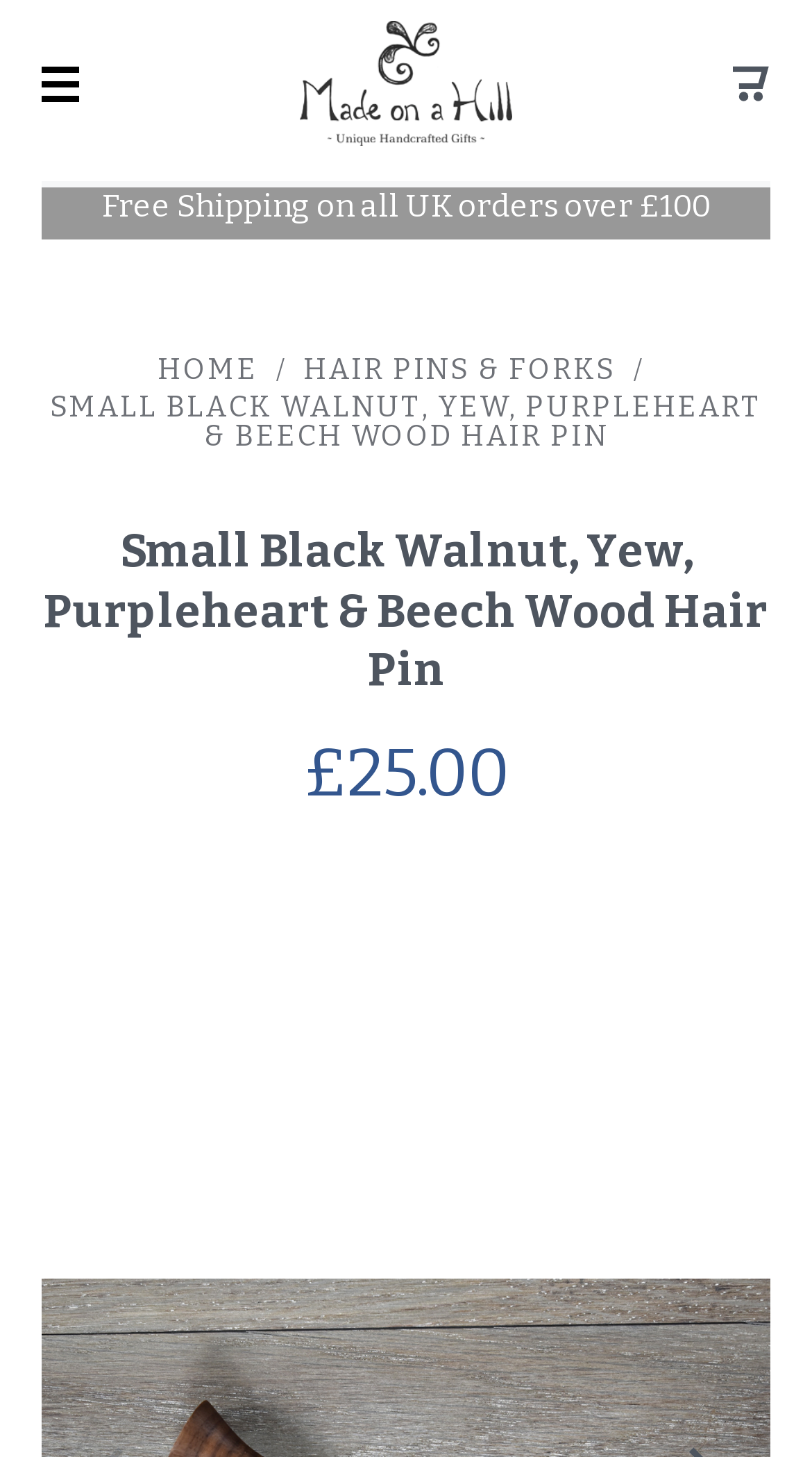Using the details from the image, please elaborate on the following question: What is the material of the hair pin?

The material of the hair pin can be inferred from the product name, which mentions 'Small Black Walnut, Yew, Purpleheart & Beech Wood Hair Pin', indicating that the hair pin is made of wood.